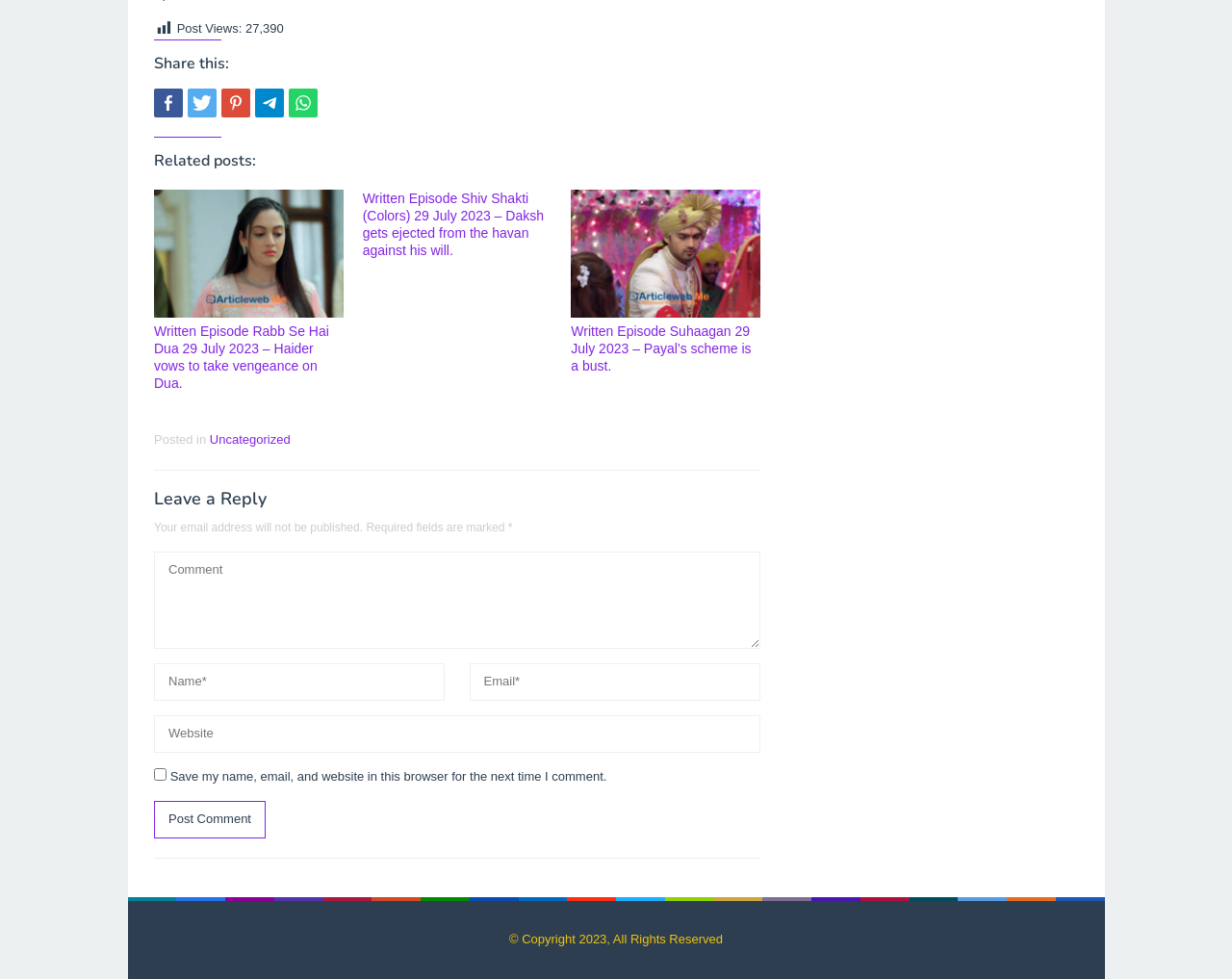Provide the bounding box coordinates for the area that should be clicked to complete the instruction: "Read related post".

[0.125, 0.194, 0.279, 0.324]